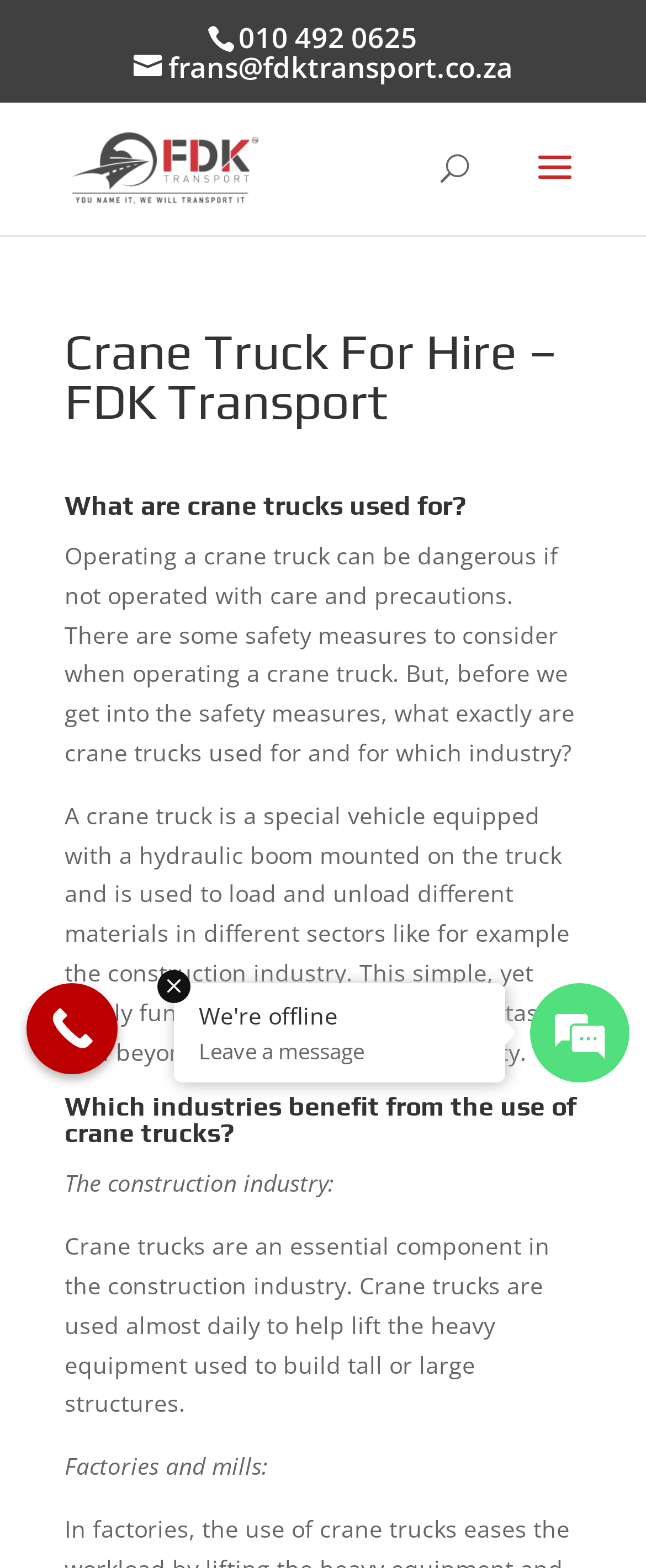Identify and extract the main heading of the webpage.

Crane Truck For Hire – FDK Transport